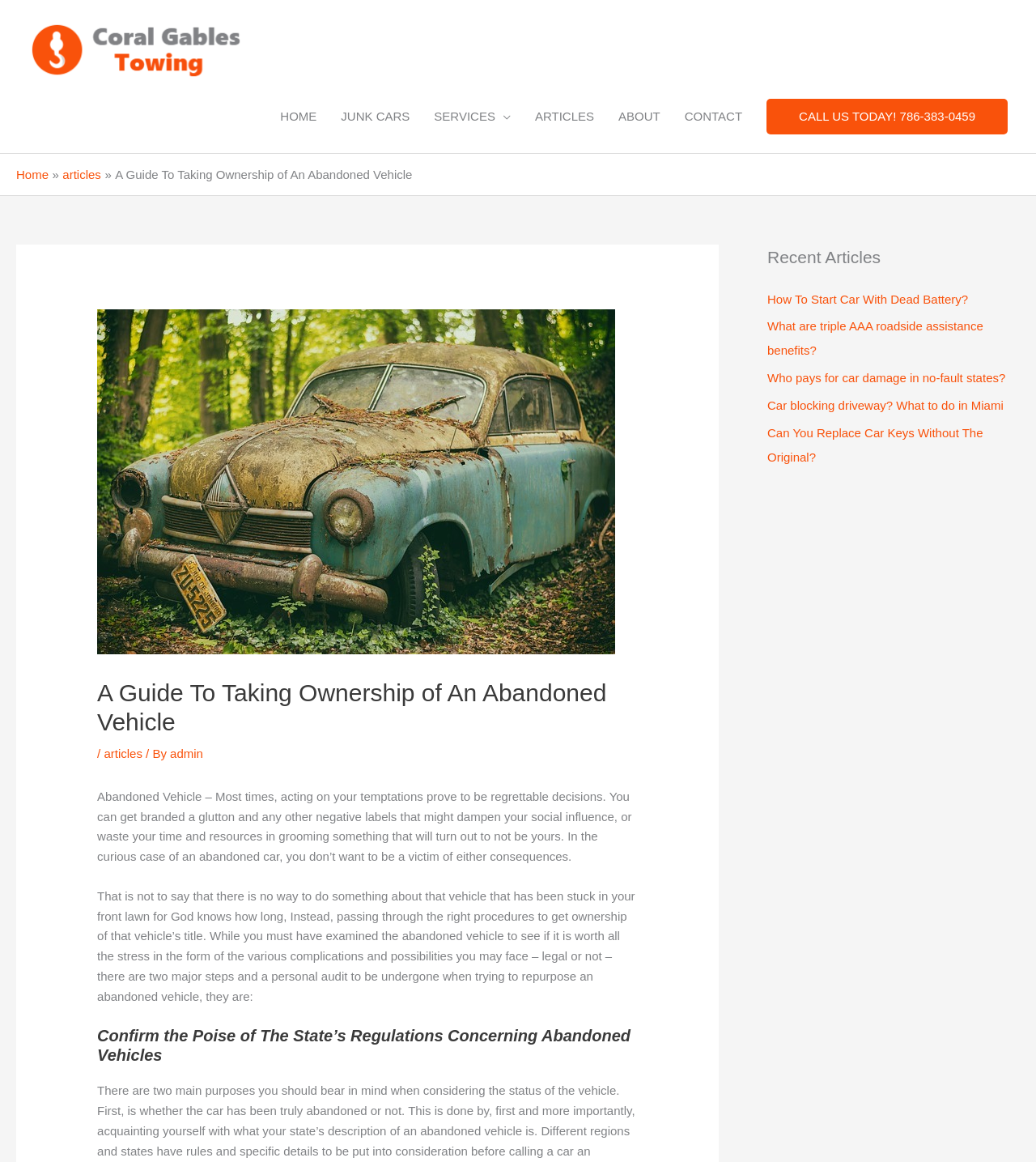Craft a detailed narrative of the webpage's structure and content.

The webpage is about abandoned vehicles, specifically guiding users on how to take ownership of an abandoned car. At the top left, there is a link to "Coral Gables Towing" accompanied by an image with the same name. 

To the right of this, a navigation menu labeled "Site Navigation" spans across the top of the page, containing links to various sections of the website, including "HOME", "JUNK CARS", "SERVICES", "ARTICLES", "ABOUT", and "CONTACT". 

Below the navigation menu, a "Breadcrumbs" section displays the current page's location within the website's hierarchy, with links to "Home" and "articles". 

The main content of the page is headed by a title "A Guide To Taking Ownership of An Abandoned Vehicle", accompanied by an image of an abandoned vehicle. The title is followed by a brief introduction to the topic, explaining the potential consequences of acting on temptations and the importance of following the right procedures to obtain ownership of an abandoned vehicle. 

The introduction is followed by a section that outlines the two major steps and a personal audit required to repurpose an abandoned vehicle. The first step is to "Confirm the Poise of The State’s Regulations Concerning Abandoned Vehicles", which is highlighted as a heading. 

On the right side of the page, a complementary section is dedicated to "Recent Articles", listing five links to related articles, including "How To Start Car With Dead Battery?", "What are triple AAA roadside assistance benefits?", and others.